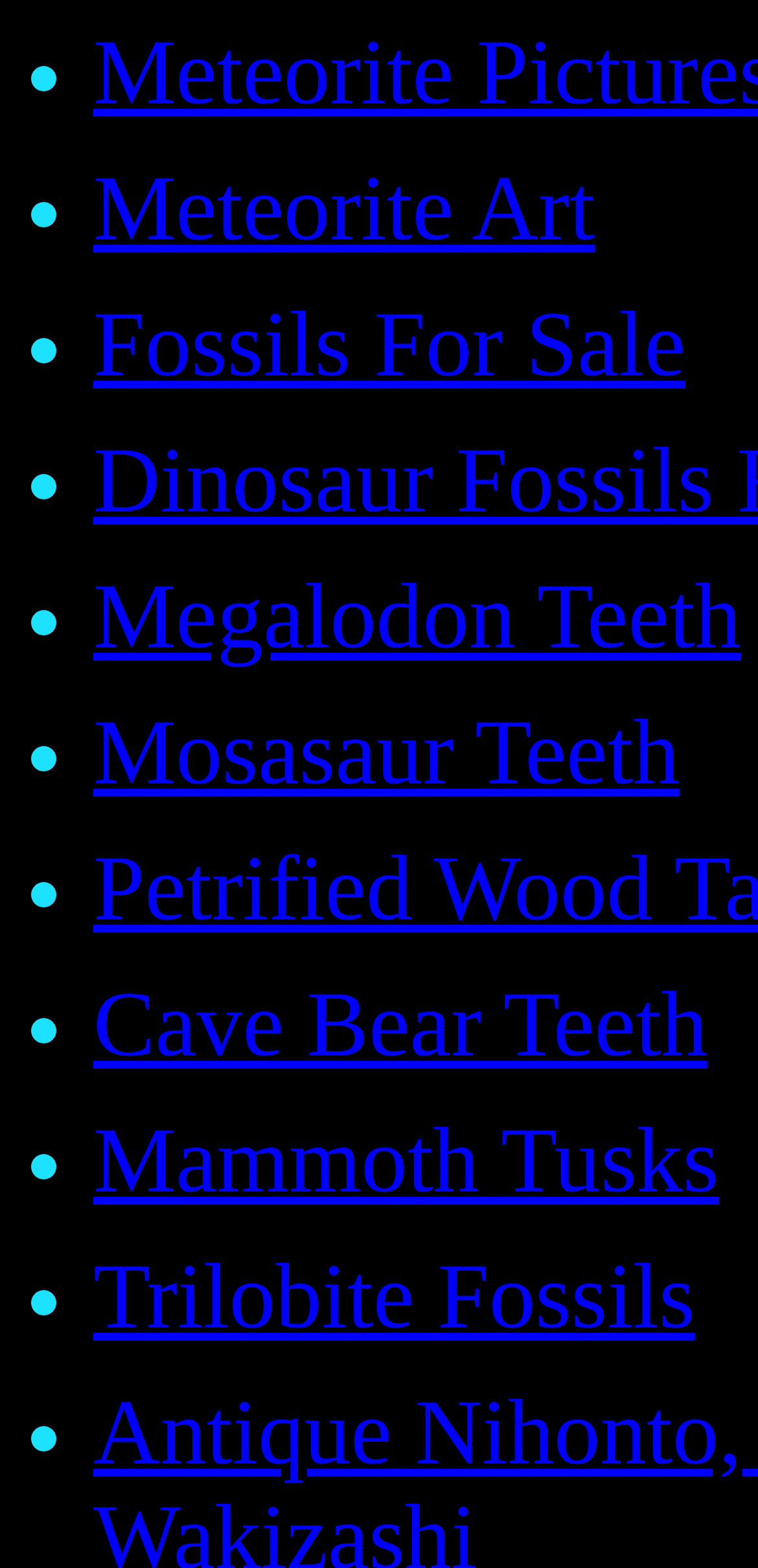What is the last fossil type listed?
Answer the question based on the image using a single word or a brief phrase.

Trilobite Fossils